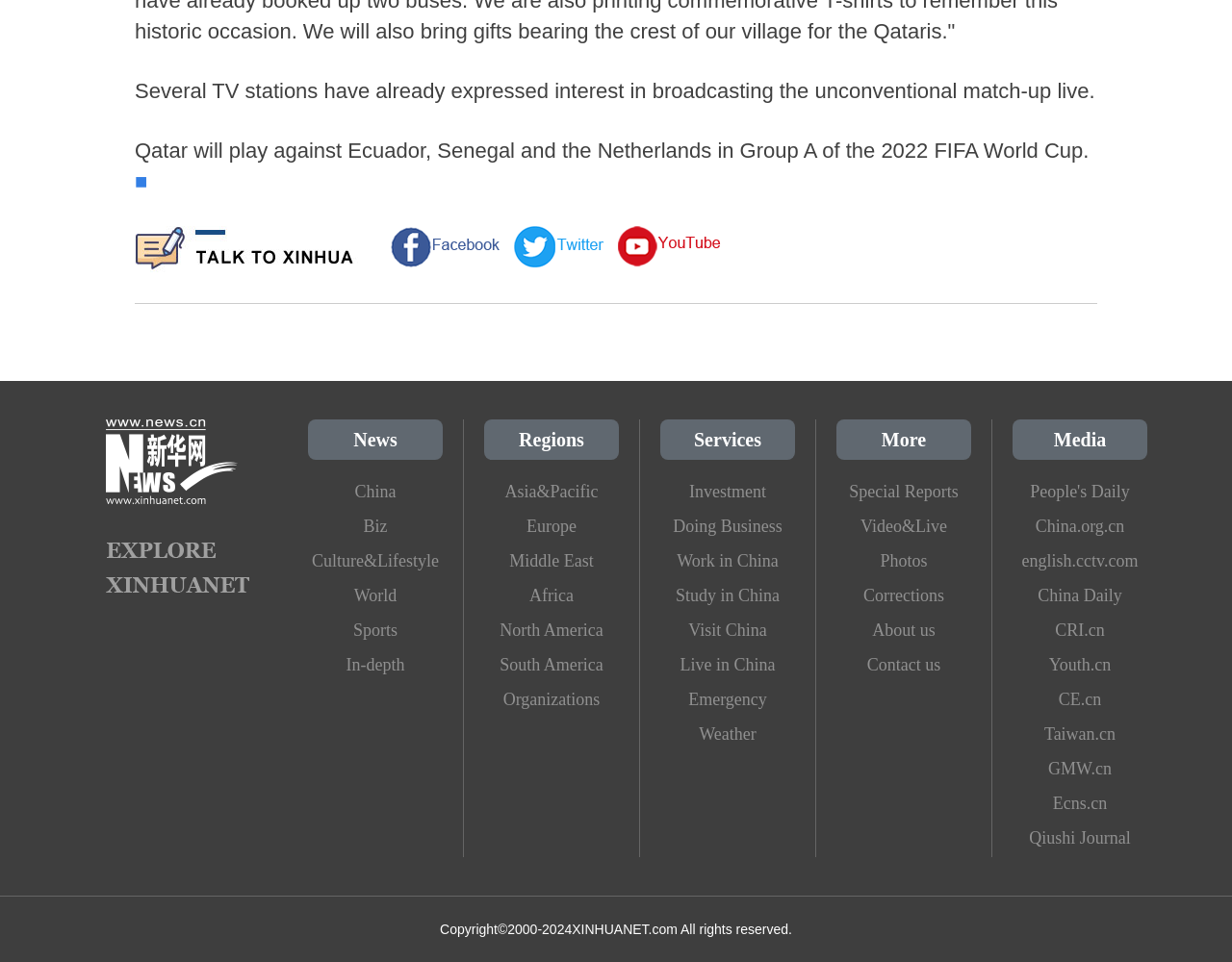Please identify the bounding box coordinates of the clickable element to fulfill the following instruction: "Check the 'Weather' service". The coordinates should be four float numbers between 0 and 1, i.e., [left, top, right, bottom].

[0.536, 0.745, 0.645, 0.781]